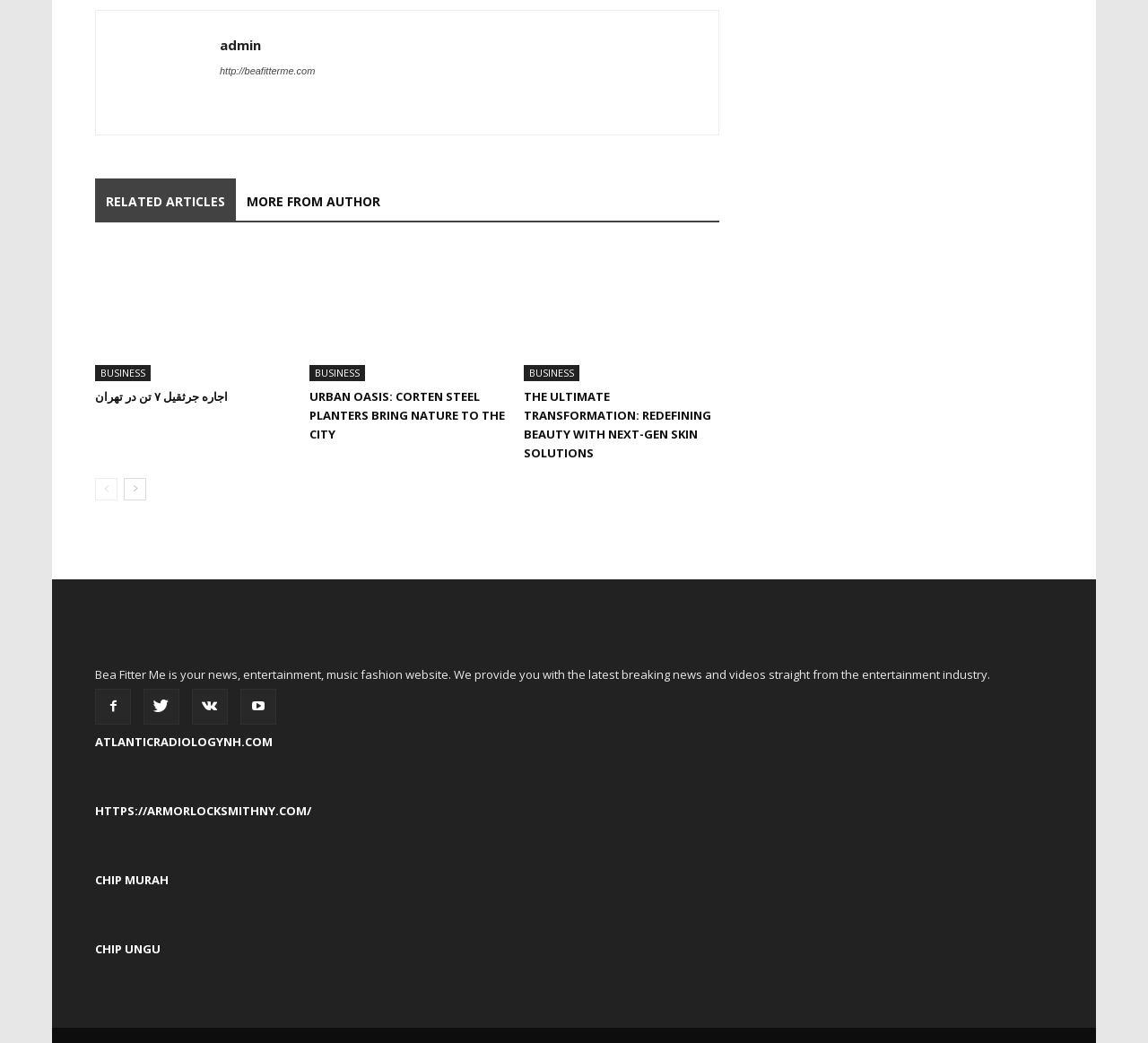Pinpoint the bounding box coordinates of the clickable area needed to execute the instruction: "Visit 'http://beafitterme.com'". The coordinates should be specified as four float numbers between 0 and 1, i.e., [left, top, right, bottom].

[0.191, 0.063, 0.275, 0.073]